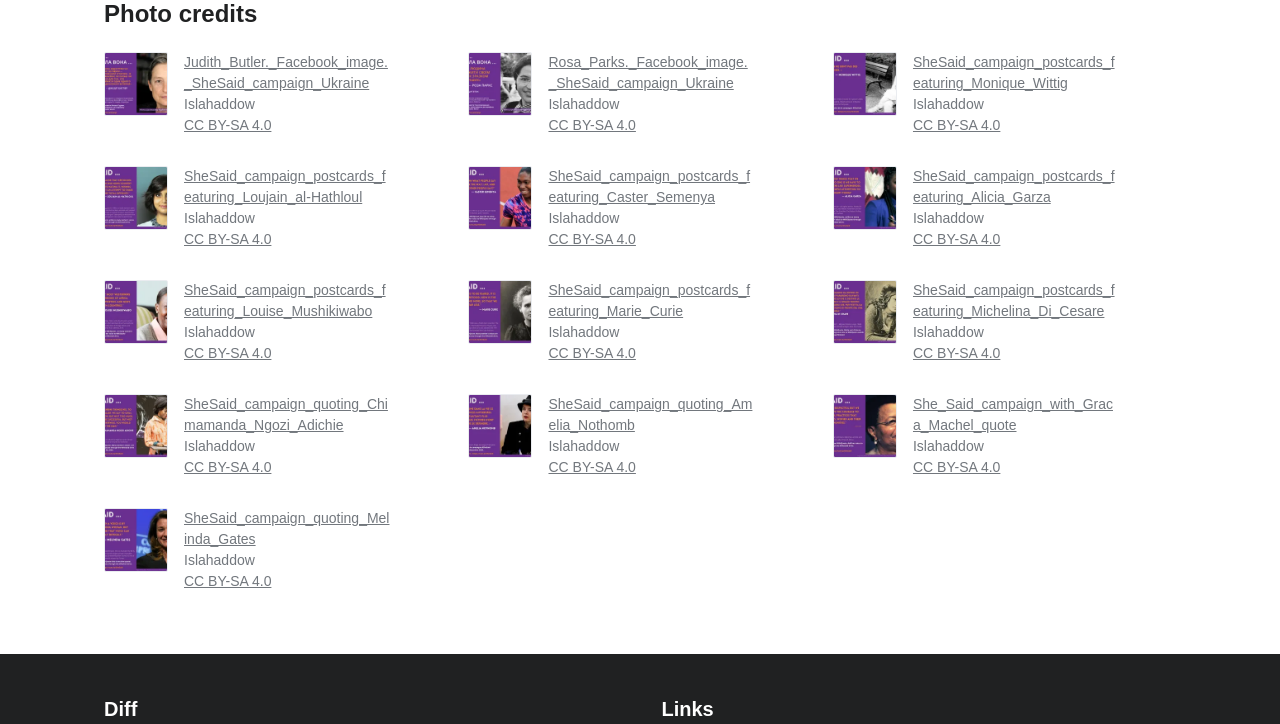What is the license type of the images on this webpage?
Based on the image content, provide your answer in one word or a short phrase.

CC BY-SA 4.0